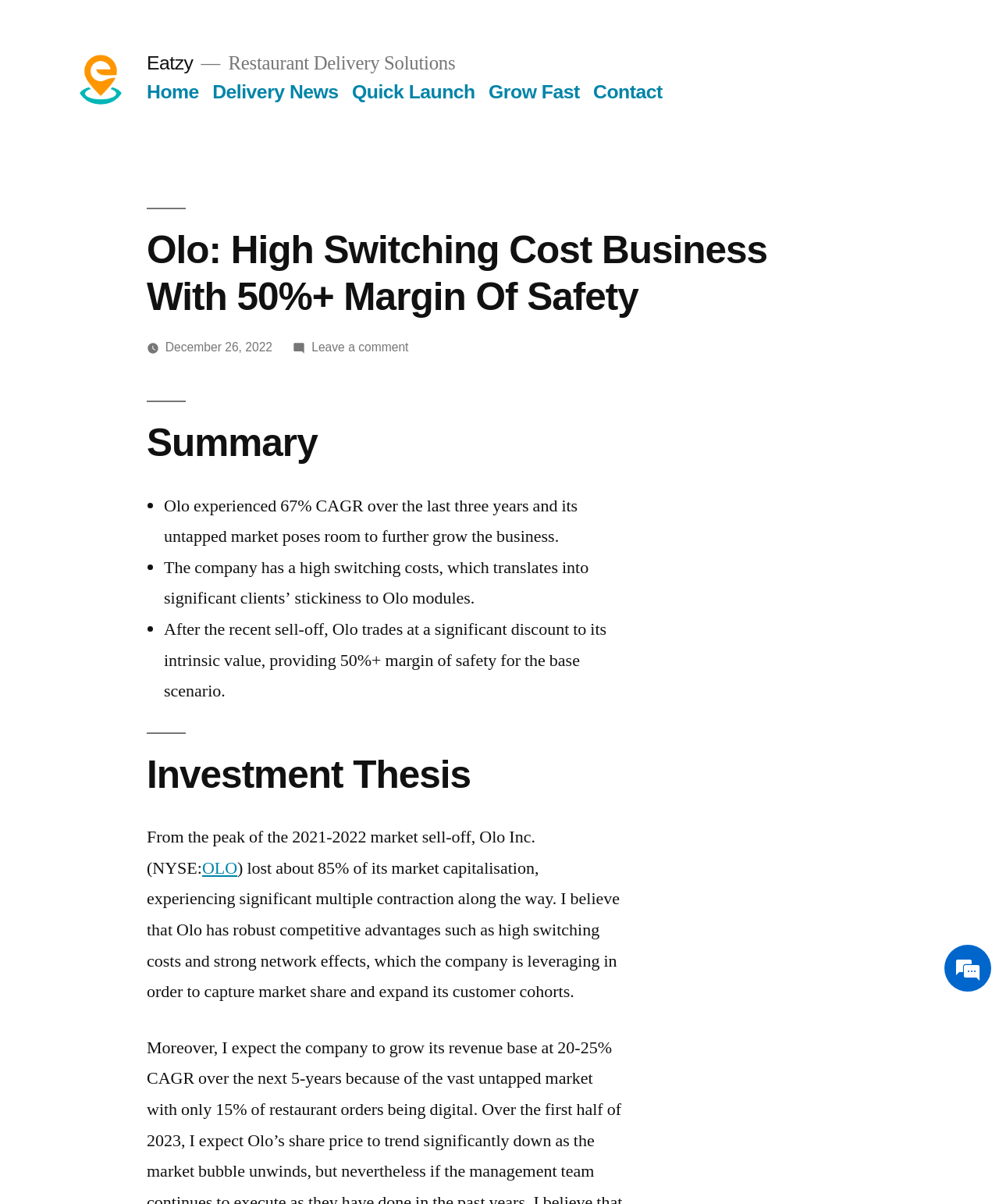Identify the bounding box coordinates for the UI element described as follows: "Grow Fast". Ensure the coordinates are four float numbers between 0 and 1, formatted as [left, top, right, bottom].

[0.489, 0.068, 0.58, 0.085]